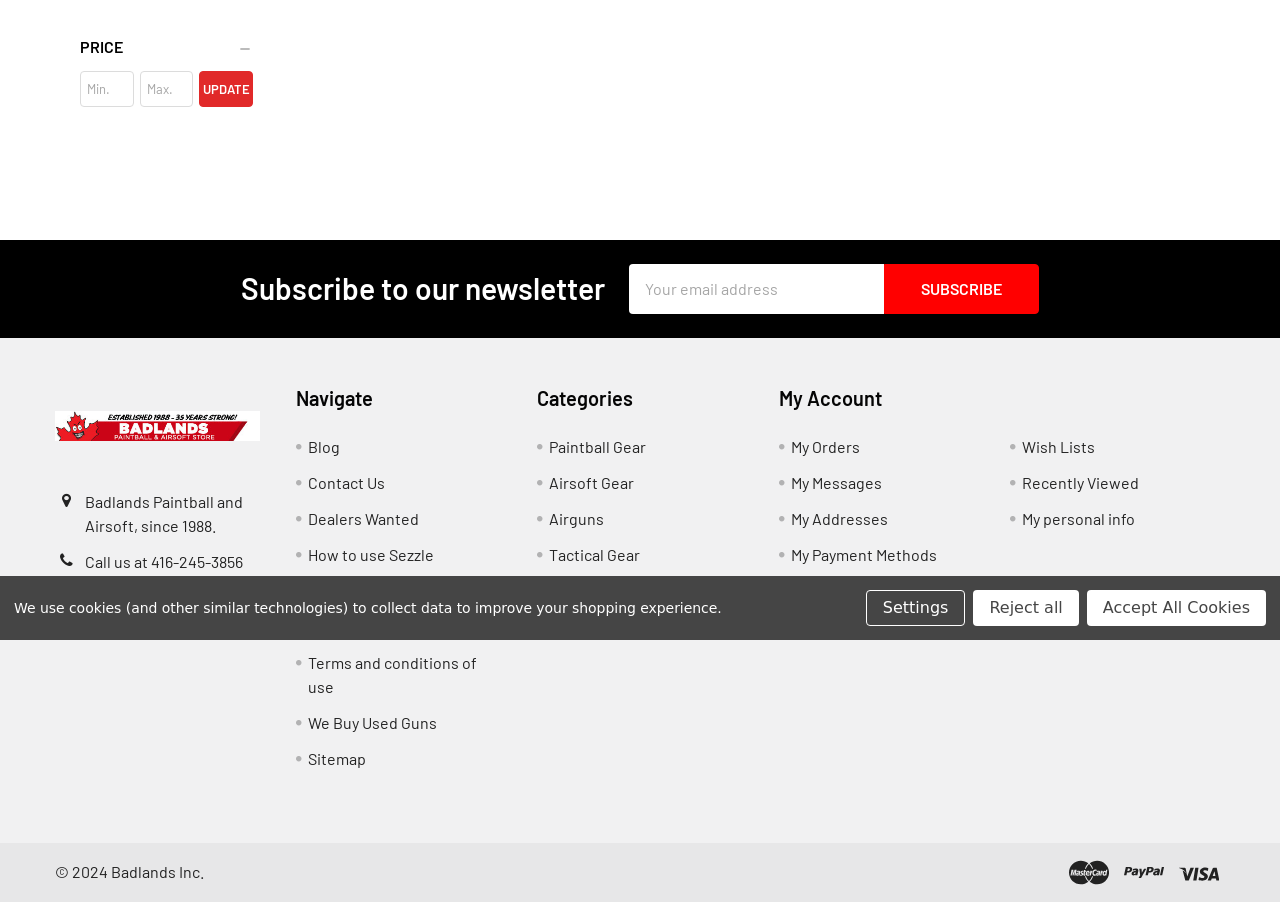Identify and provide the bounding box for the element described by: "How to use Sezzle".

[0.241, 0.612, 0.339, 0.632]